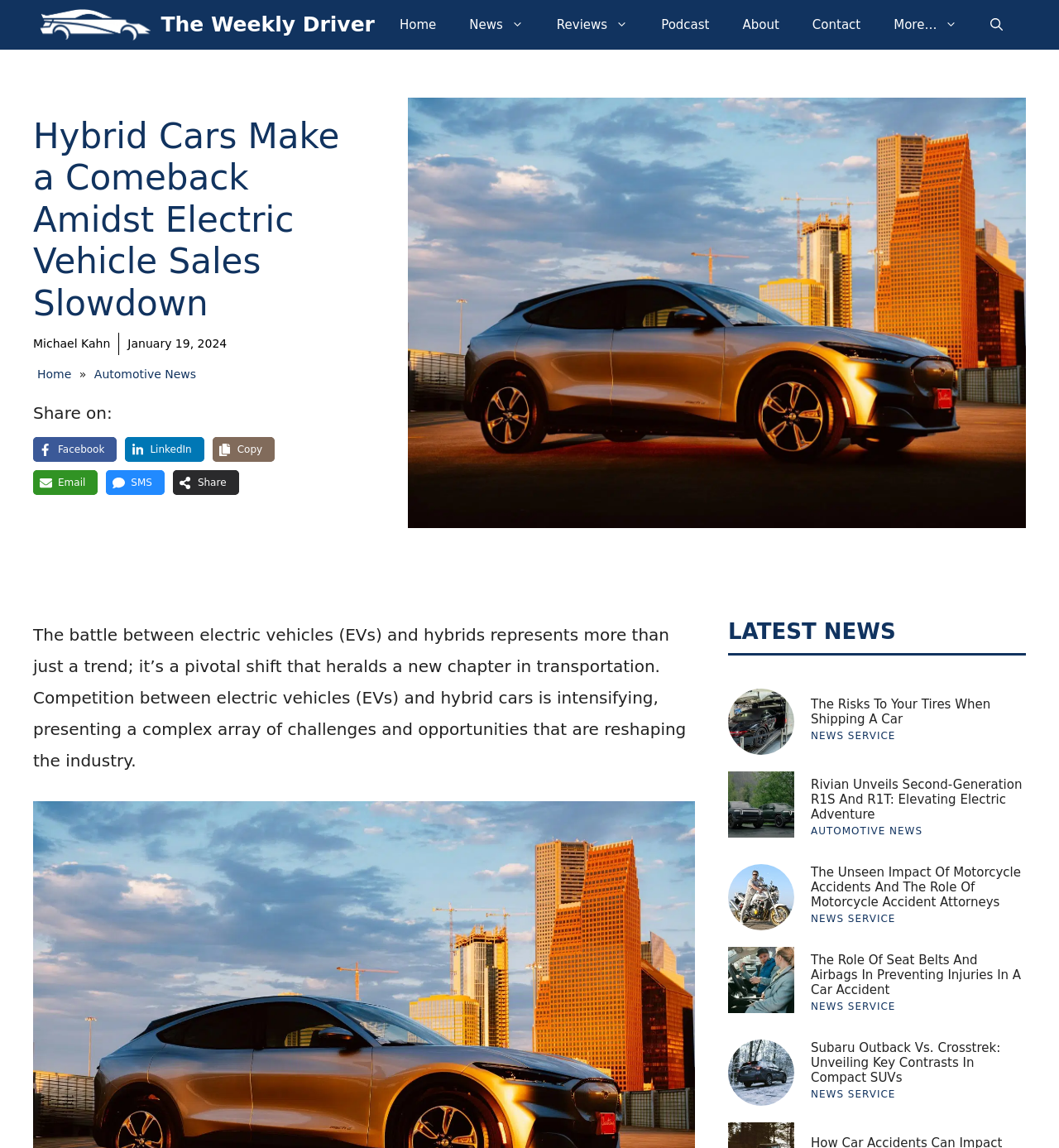Point out the bounding box coordinates of the section to click in order to follow this instruction: "View the latest news".

[0.688, 0.539, 0.969, 0.571]